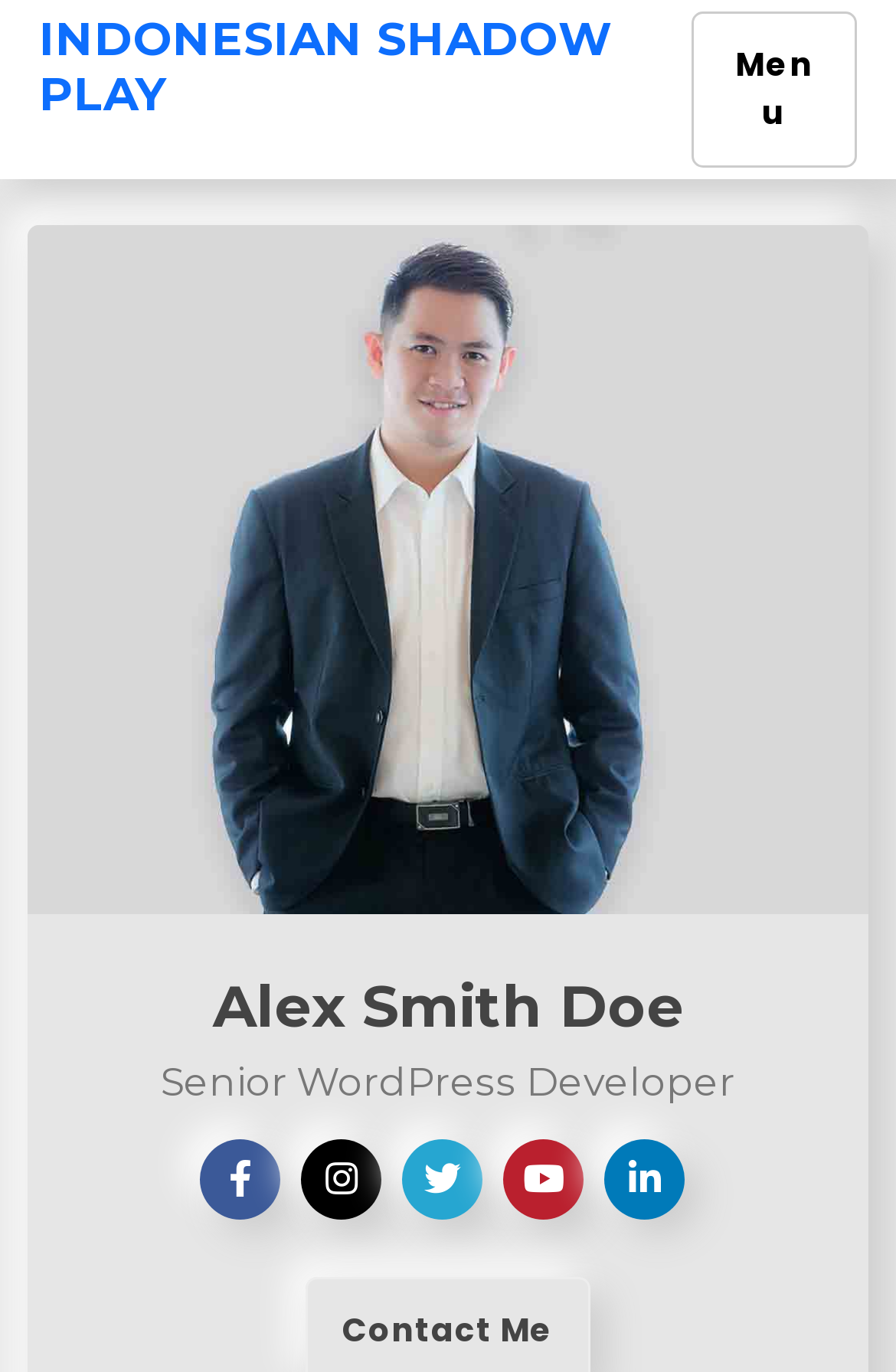What is the profession of Alex Smith Doe?
With the help of the image, please provide a detailed response to the question.

By looking at the webpage, I can see a profile image and two headings below it. The second heading mentions 'Senior WordPress Developer', which is likely the profession of the person whose profile image is displayed, Alex Smith Doe.